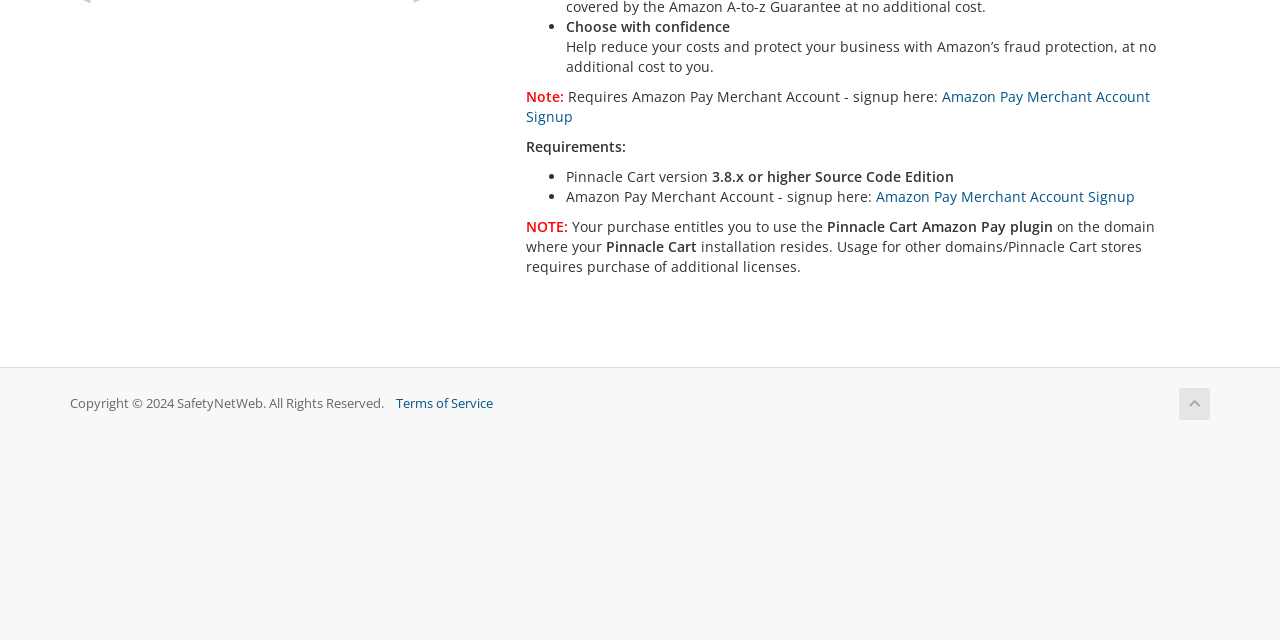Identify the bounding box for the described UI element. Provide the coordinates in (top-left x, top-left y, bottom-right x, bottom-right y) format with values ranging from 0 to 1: Amazon Pay Merchant Account Signup

[0.411, 0.135, 0.898, 0.196]